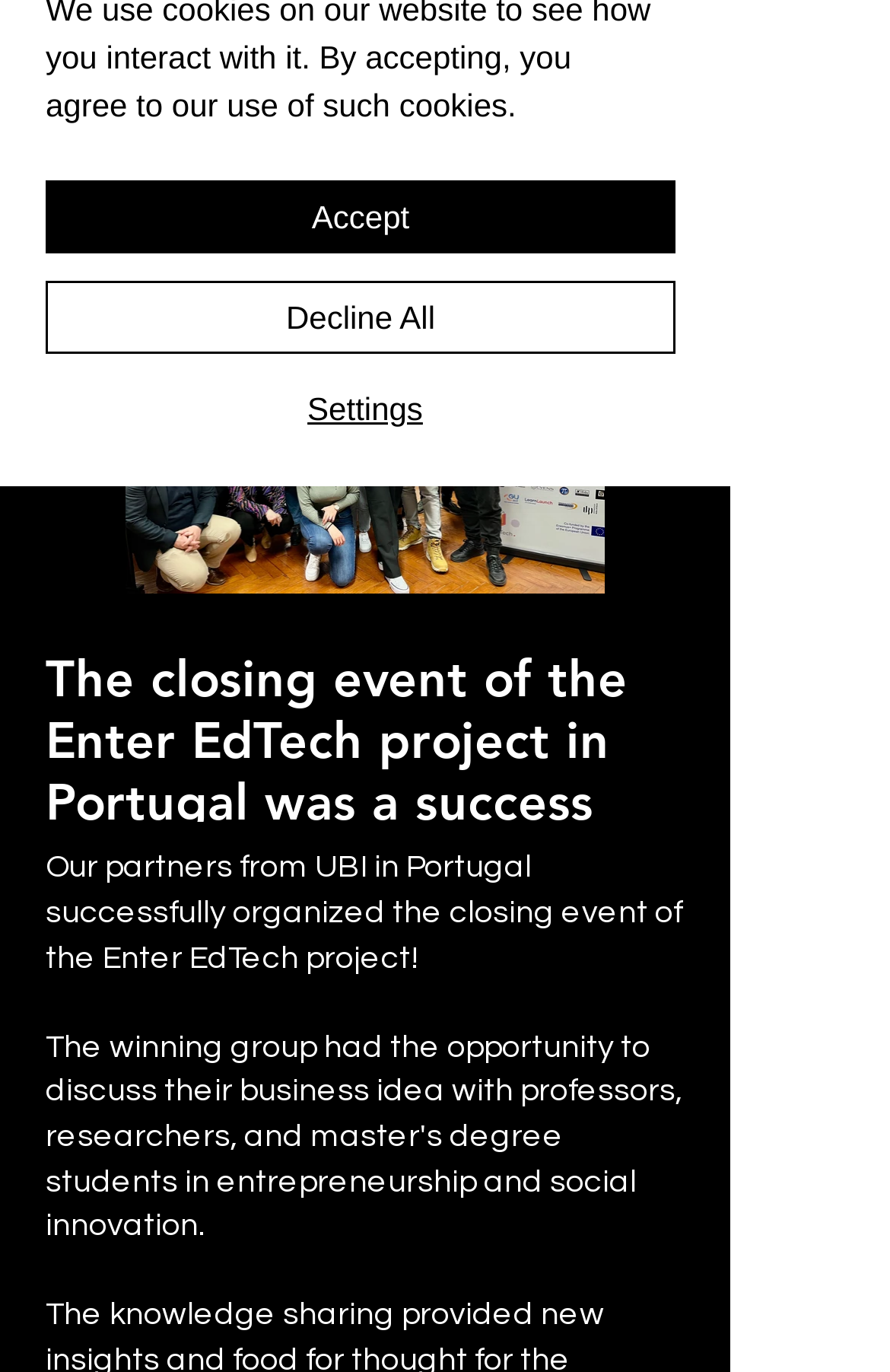From the webpage screenshot, predict the bounding box of the UI element that matches this description: "Back To Top".

[0.0, 0.256, 0.821, 0.354]